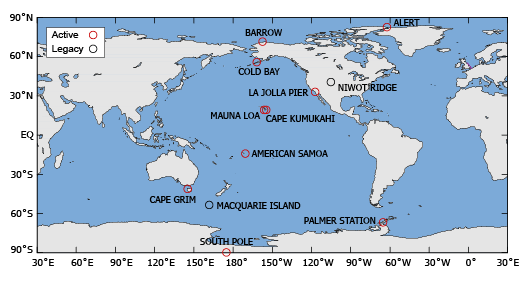Explain what is happening in the image with as much detail as possible.

The image illustrates the global sampling locations of the Scripps O2 Program, highlighting sites that monitor atmospheric oxygen levels. Marked on the map, each location is indicated by a distinct symbol: circles in red represent active sampling stations, while circles in black denote legacy sites. The map includes notable locations such as La Jolla Pier and Mauna Loa in the Pacific, along with sites in the Arctic, Antarctic, and various coastal regions, providing a comprehensive overview of the program's extensive sampling network. This network is essential for understanding global and hemispheric oxygen variability, contributing valuable data to climate change research.